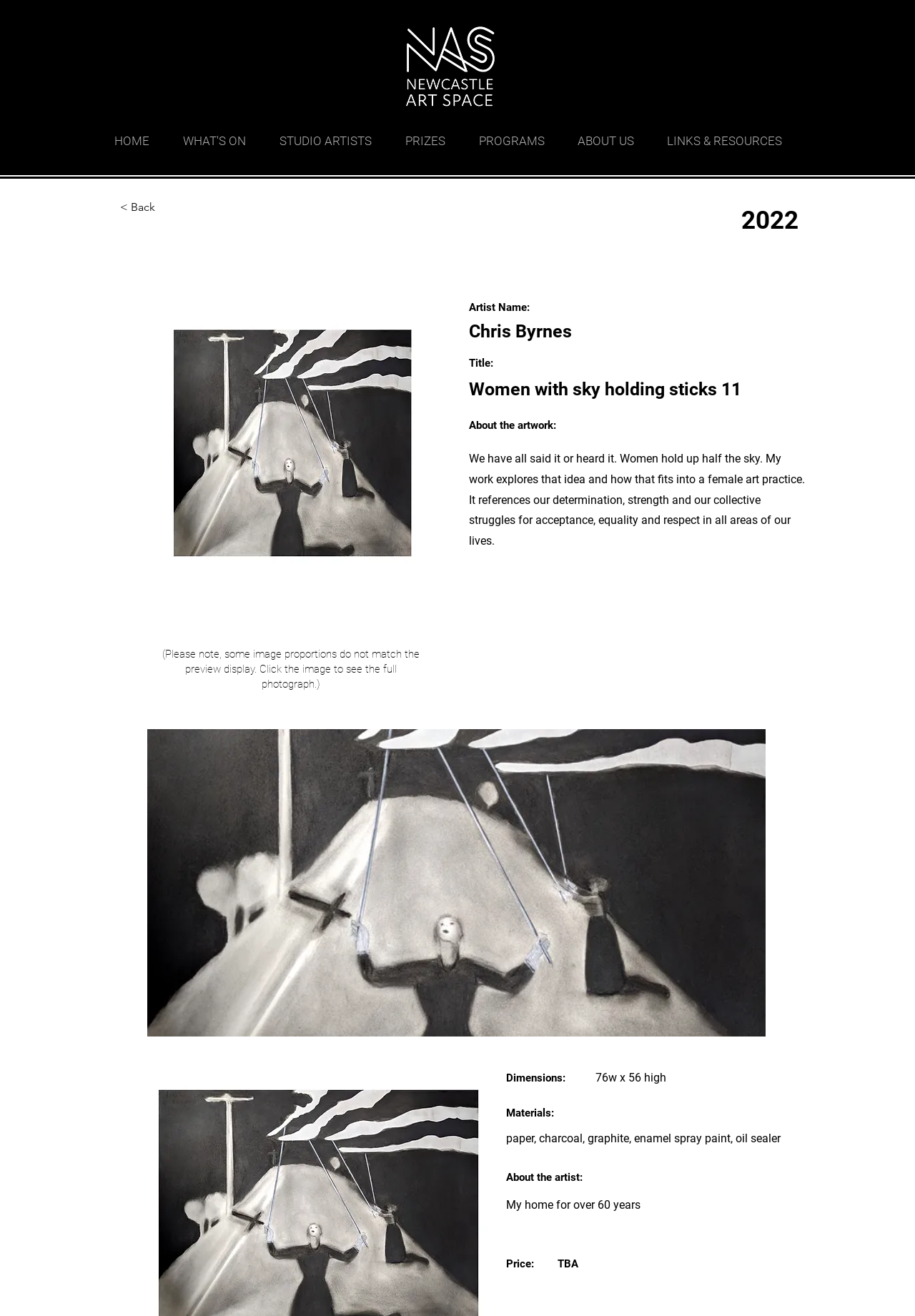Write an exhaustive caption that covers the webpage's main aspects.

The webpage appears to be an artist's profile page, showcasing their artwork and providing details about the piece. At the top left corner, there is a logo image of "NAS New logo.png". On the top right corner, there is a social bar with links to "googlePlaces" and "facebook", each represented by an image.

Below the social bar, there is a navigation menu labeled "Site" with links to various sections of the website, including "HOME", "WHAT'S ON", "STUDIO ARTISTS", "PRIZES", "PROGRAMS", "ABOUT US", and "LINKS & RESOURCES".

The main content of the page is focused on the artwork "Women with sky holding sticks 11" by Chris Byrnes. There is a portrait image of the artwork on the left side of the page, and a larger image of the artwork below it. The artwork's details are presented in a structured format, with headings and descriptions. The headings include "2022", "Artist Name:", "Title:", "About the artwork:", "Dimensions:", "Materials:", "About the artist:", and "Price:".

The description of the artwork is a paragraph of text that explains the idea behind the piece, referencing the determination, strength, and collective struggles of women. There is also a note about the image proportions not matching the preview display, with a suggestion to click the image to see the full photograph.

The dimensions of the artwork are listed as 76w x 56 high, and the materials used are paper, charcoal, graphite, enamel spray paint, and oil sealer. The artist's bio is brief, stating that their home has been their residence for over 60 years. The price of the artwork is listed as "TBA".